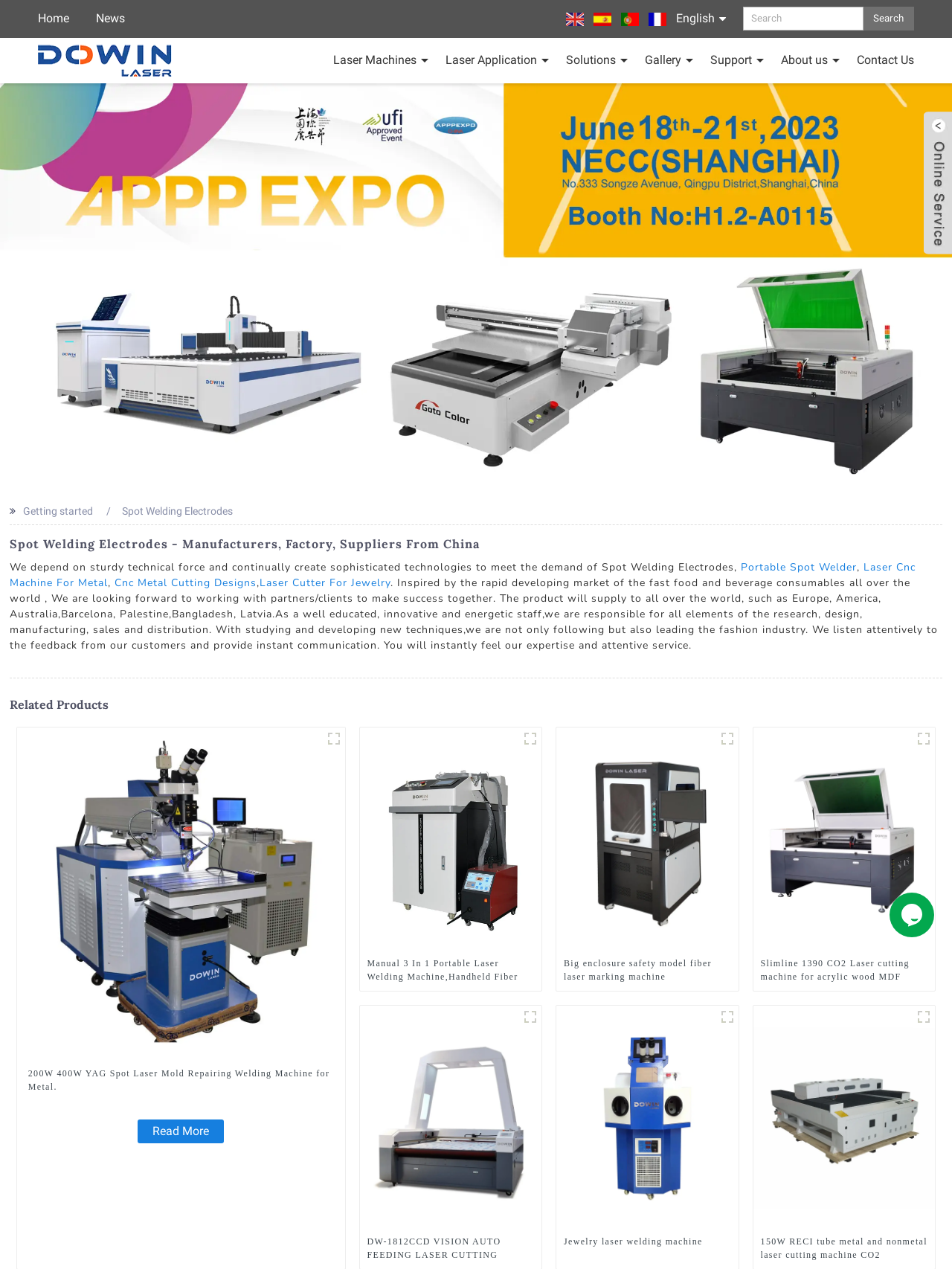Please identify the bounding box coordinates of where to click in order to follow the instruction: "Contact Us".

None